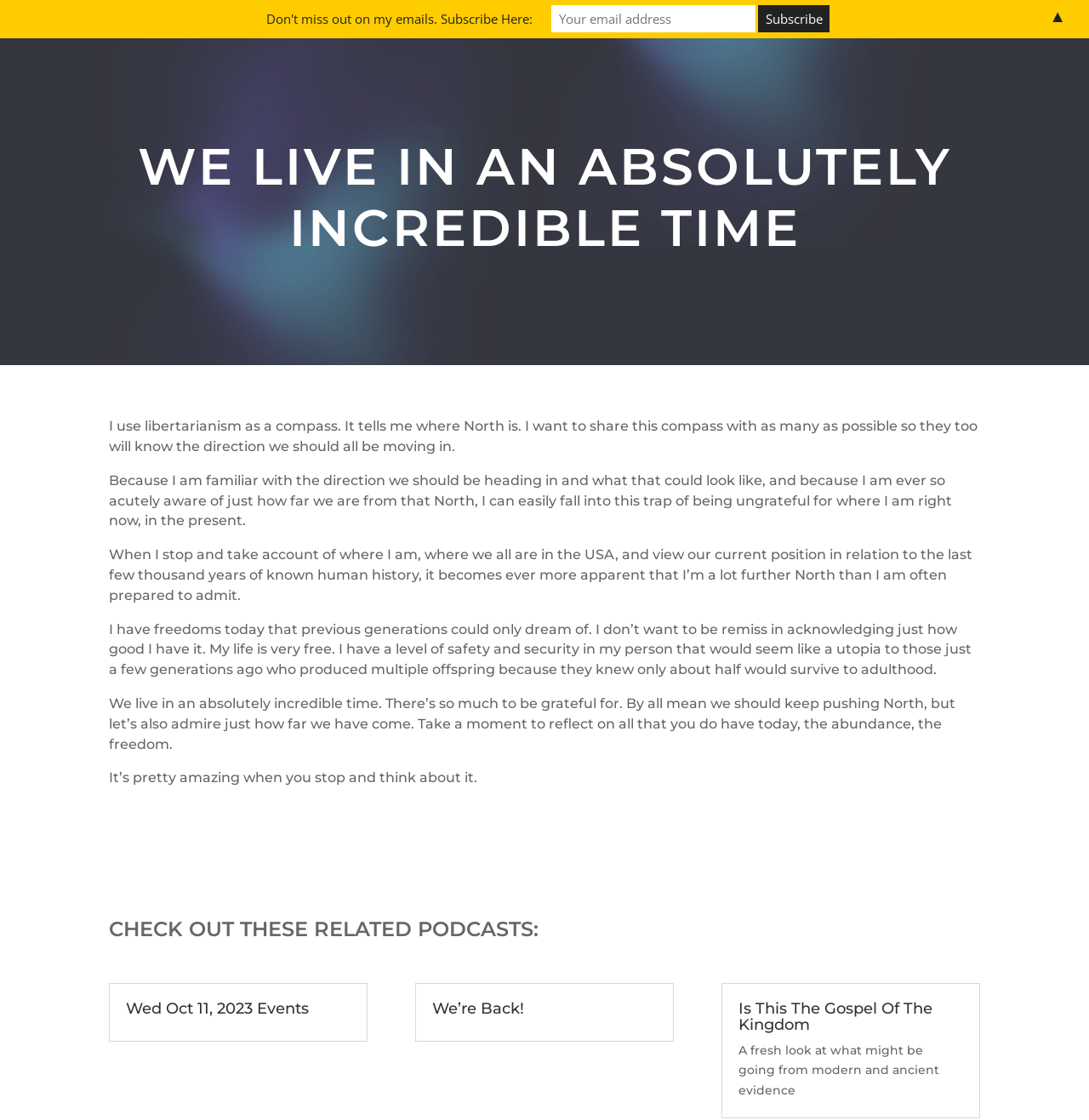Determine the main headline from the webpage and extract its text.

WE LIVE IN AN ABSOLUTELY INCREDIBLE TIME